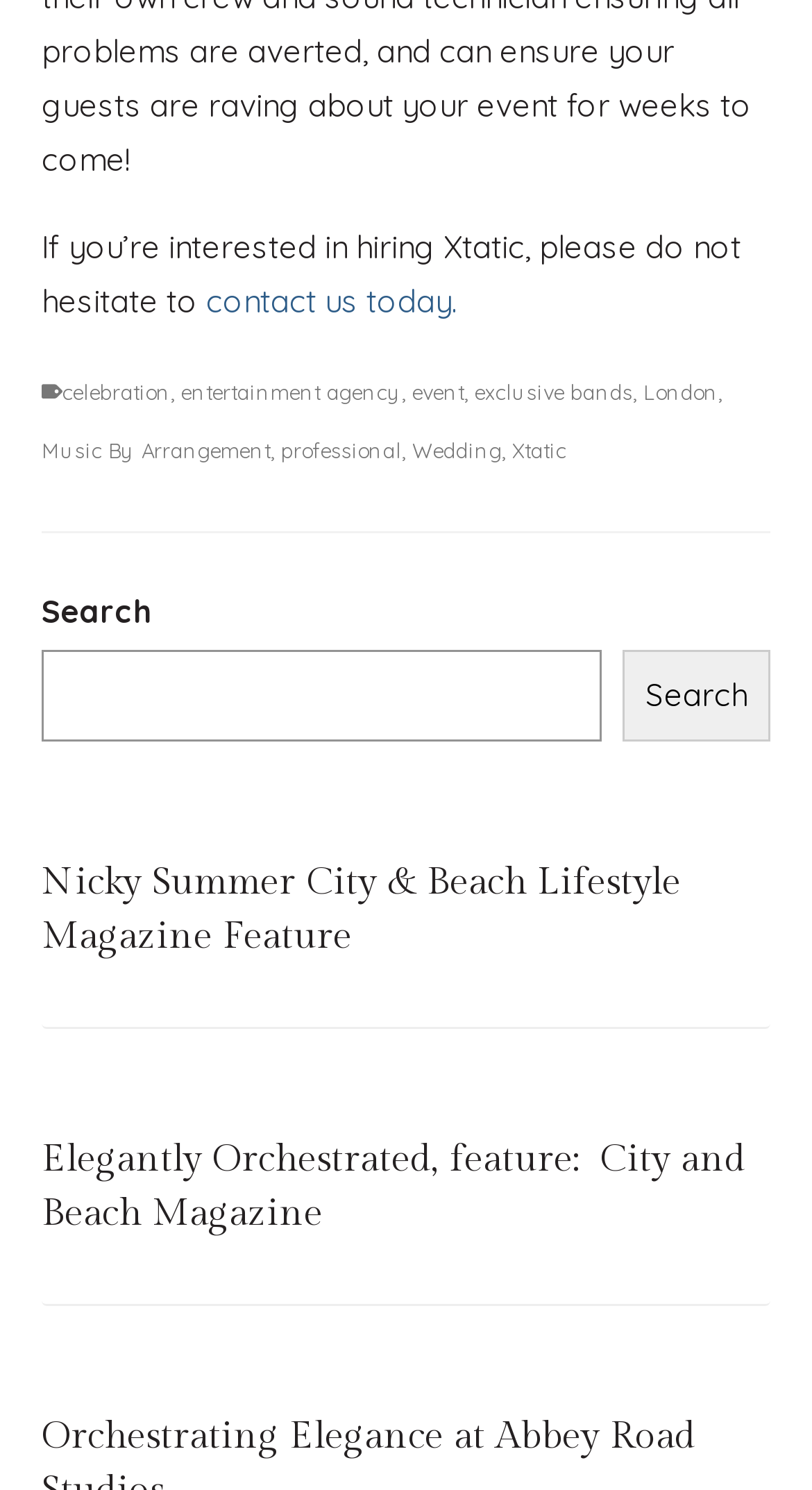What type of agency is mentioned in the footer?
Look at the screenshot and respond with one word or a short phrase.

Entertainment agency